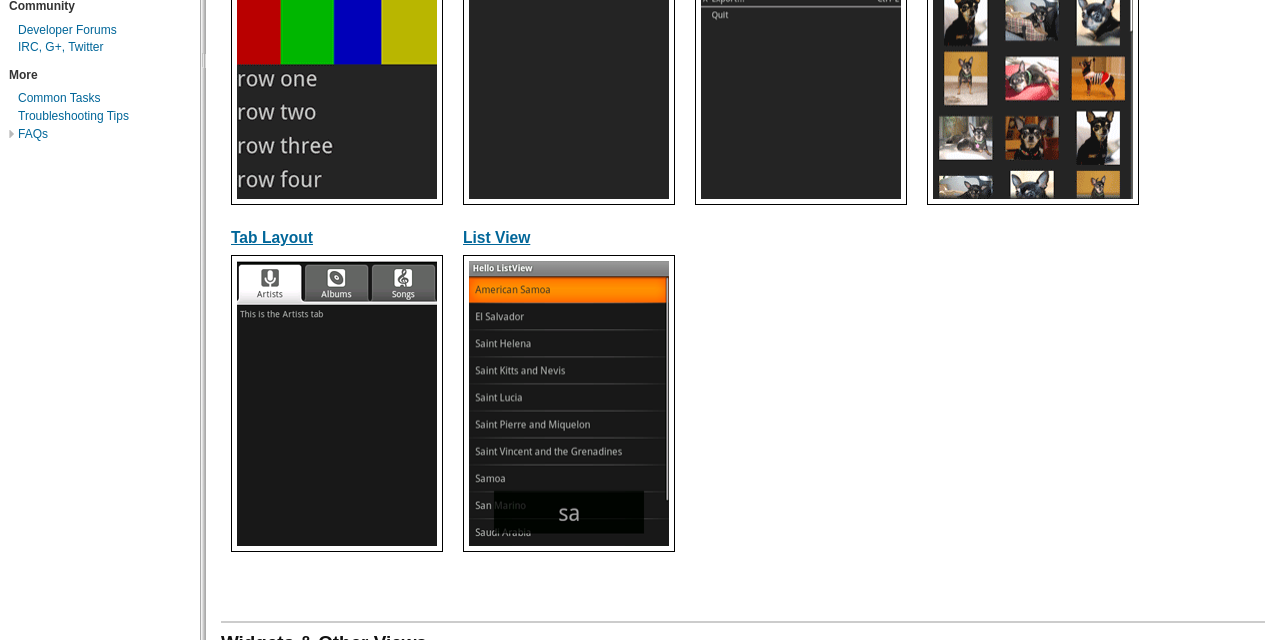Determine the bounding box coordinates in the format (top-left x, top-left y, bottom-right x, bottom-right y). Ensure all values are floating point numbers between 0 and 1. Identify the bounding box of the UI element described by: List View

[0.362, 0.359, 0.414, 0.385]